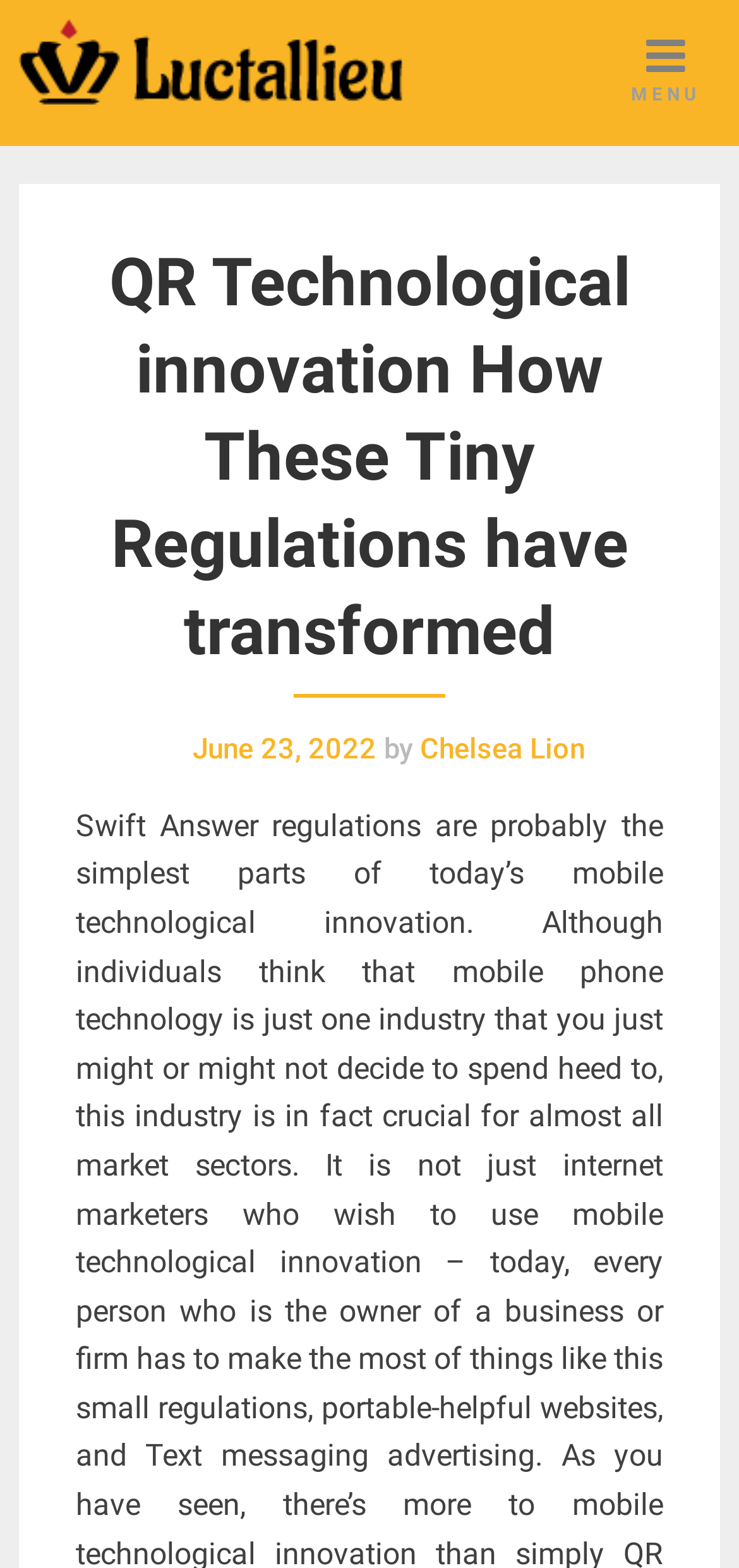What is the author of the article?
Answer the question with a single word or phrase, referring to the image.

Chelsea Lion